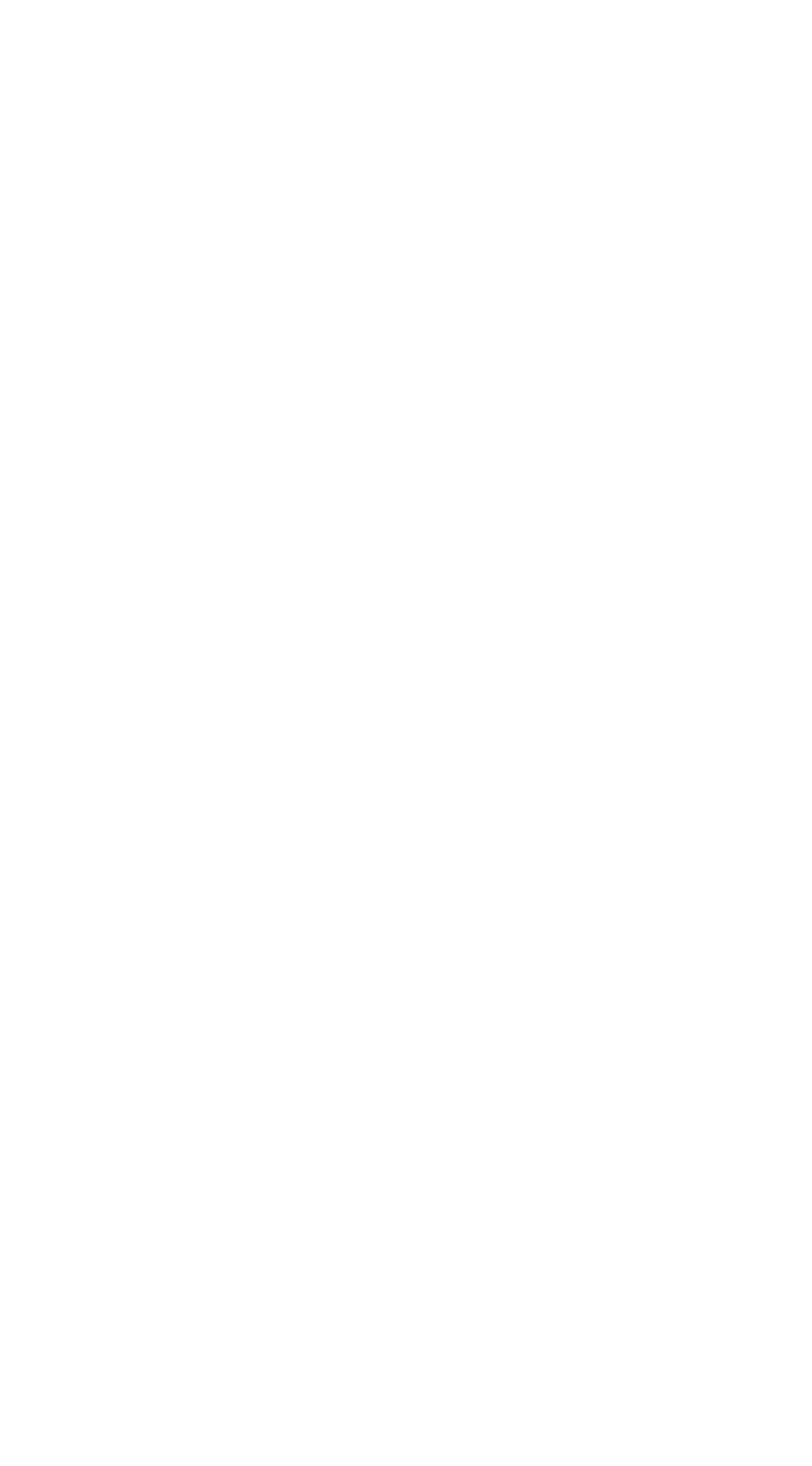What is the title of the second section?
Using the details from the image, give an elaborate explanation to answer the question.

The second section is titled 'Recent Comments' as indicated by the StaticText element with the text 'Recent Comments' below the 'Recent Posts' section.